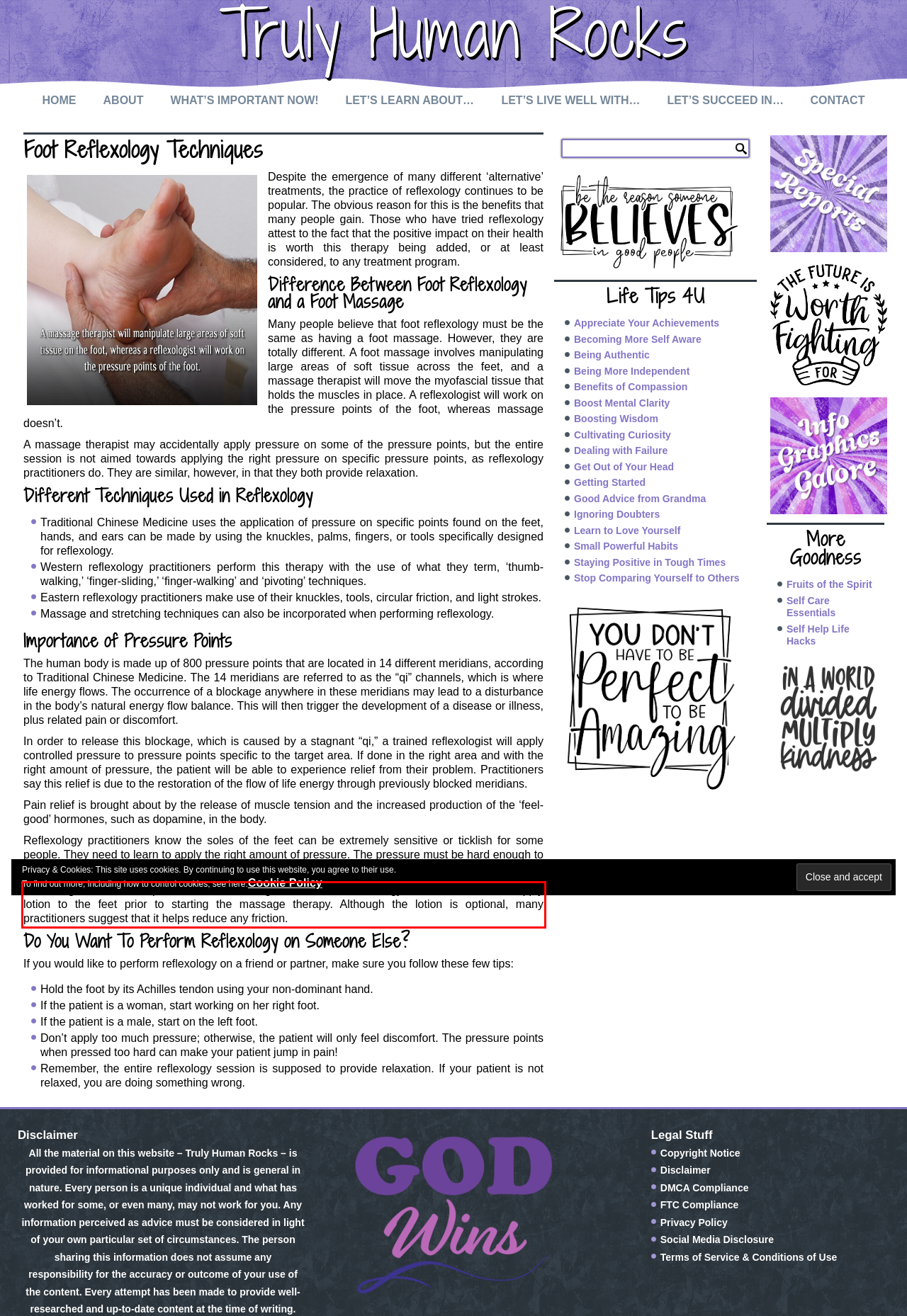With the given screenshot of a webpage, locate the red rectangle bounding box and extract the text content using OCR.

A massage lotion will help enhance the relaxing effects of the reflexology session. It is best to apply lotion to the feet prior to starting the massage therapy. Although the lotion is optional, many practitioners suggest that it helps reduce any friction.